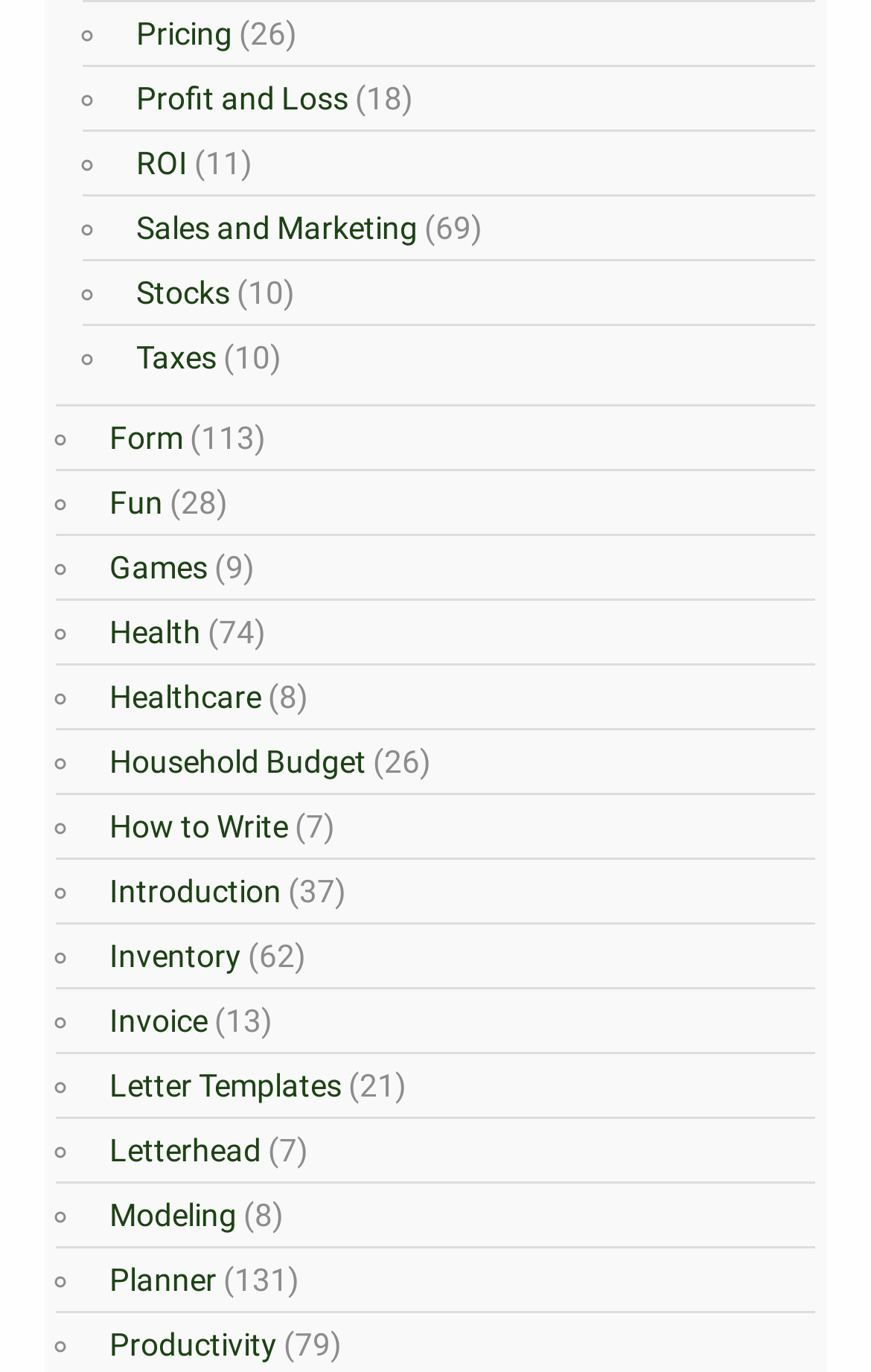Locate the bounding box coordinates of the clickable element to fulfill the following instruction: "Explore ROI". Provide the coordinates as four float numbers between 0 and 1 in the format [left, top, right, bottom].

[0.144, 0.105, 0.215, 0.131]